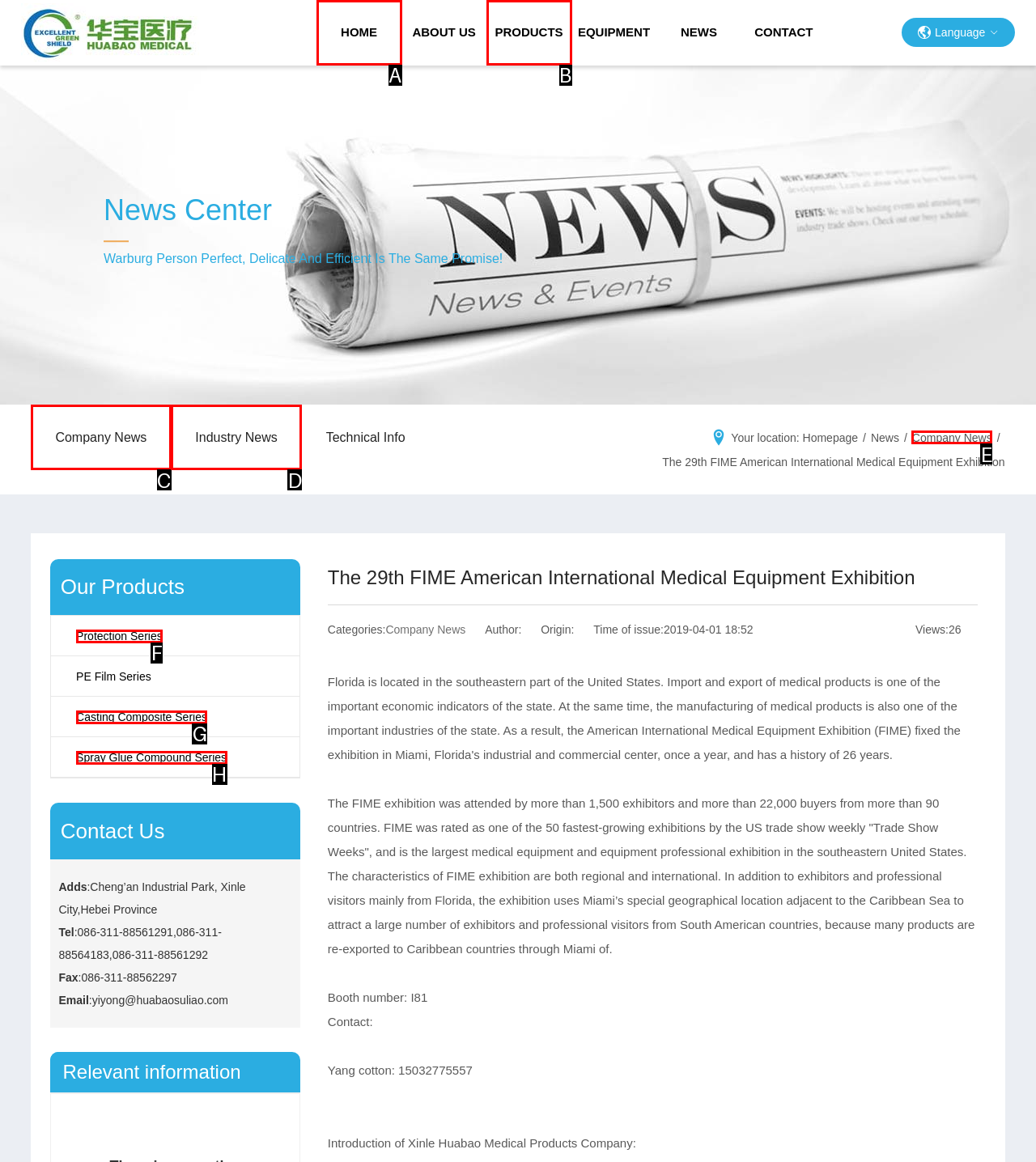Select the letter of the option that should be clicked to achieve the specified task: Learn about Protection Series. Respond with just the letter.

F